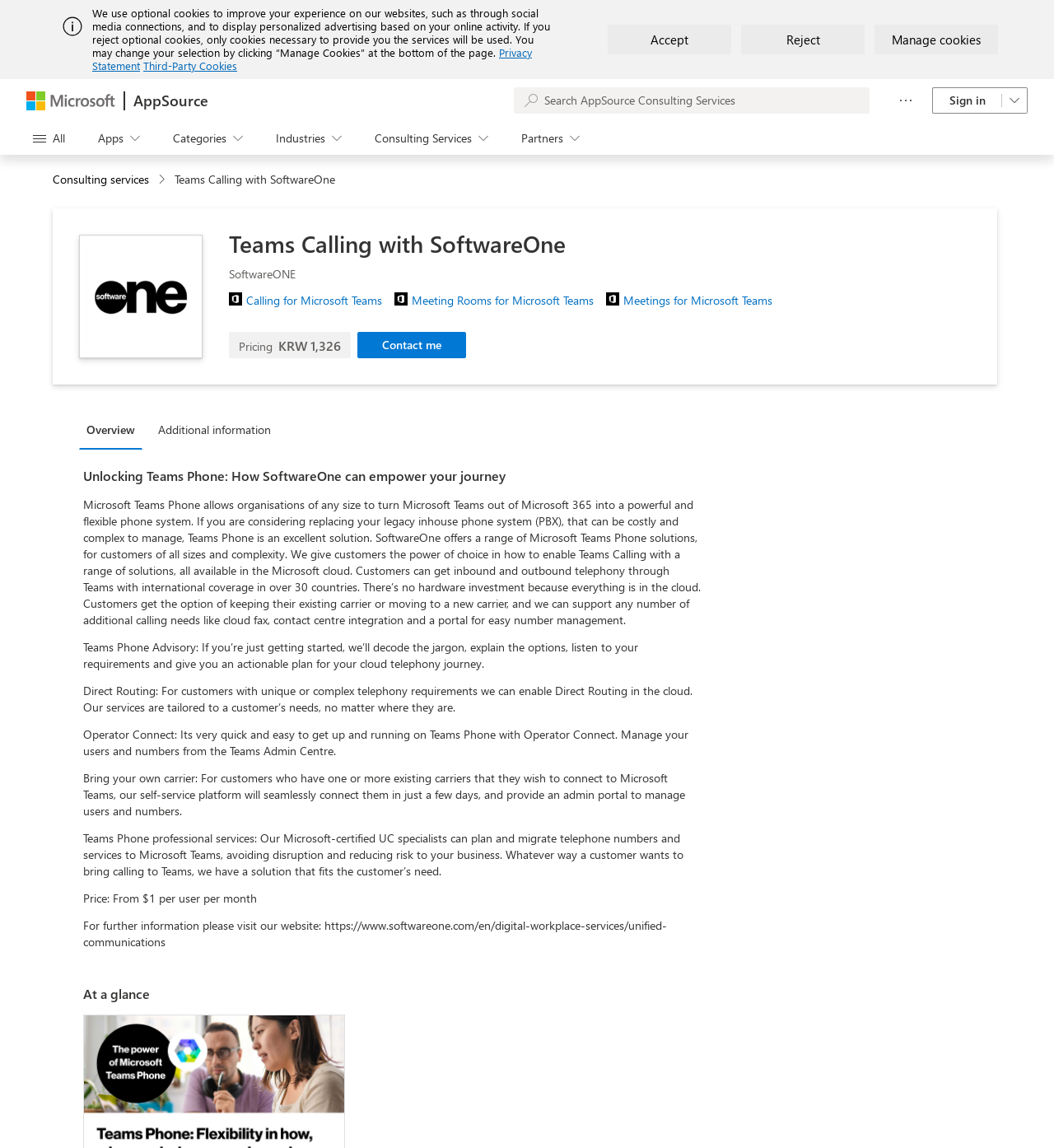What is the name of the company offering Microsoft Teams Phone solutions?
Look at the image and provide a detailed response to the question.

The webpage is about Teams Calling with SoftwareOne, and it mentions that SoftwareOne offers a range of Microsoft Teams Phone solutions, so the company offering these solutions is SoftwareOne.